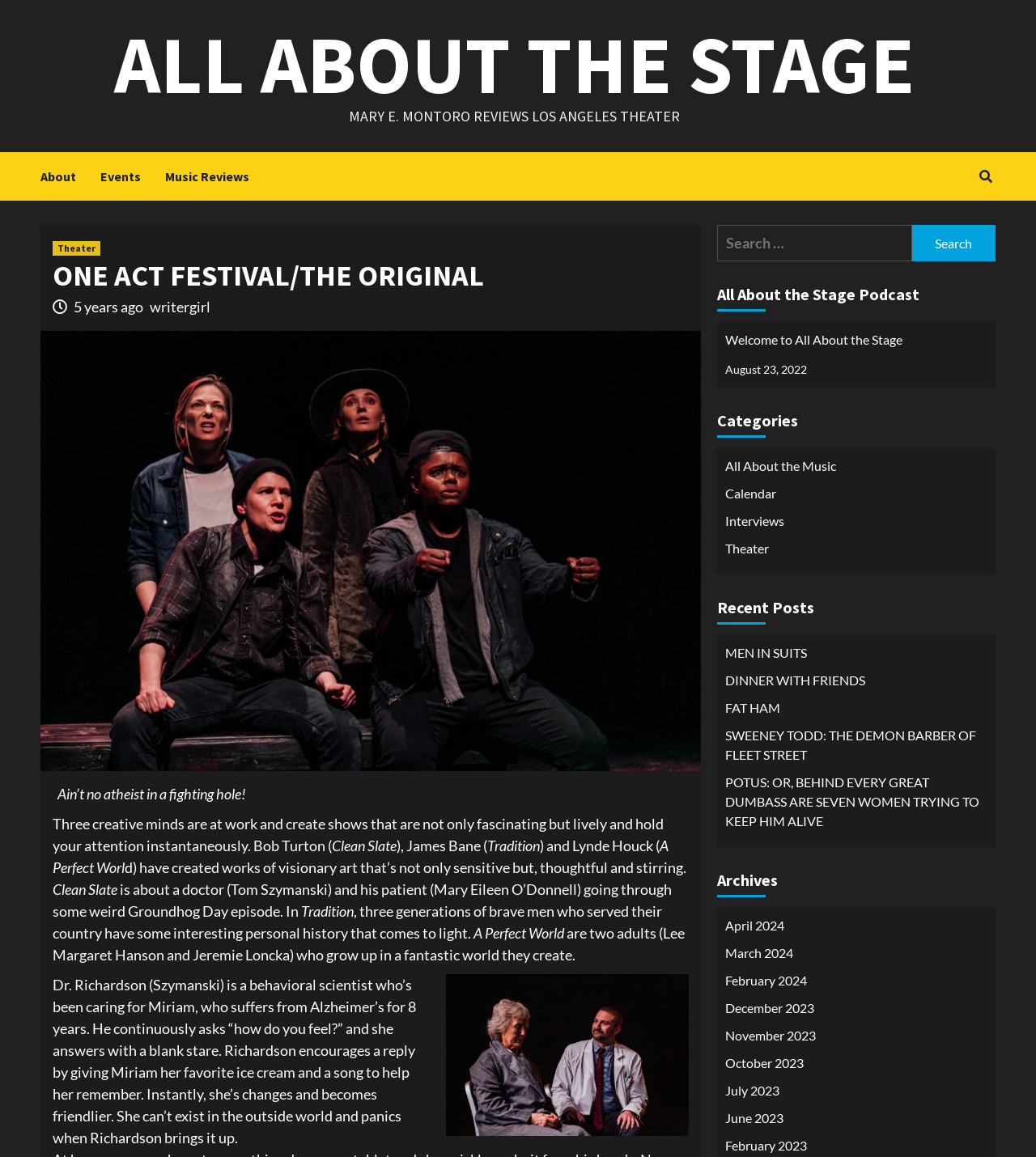Identify the bounding box for the described UI element. Provide the coordinates in (top-left x, top-left y, bottom-right x, bottom-right y) format with values ranging from 0 to 1: Theater

[0.051, 0.208, 0.097, 0.221]